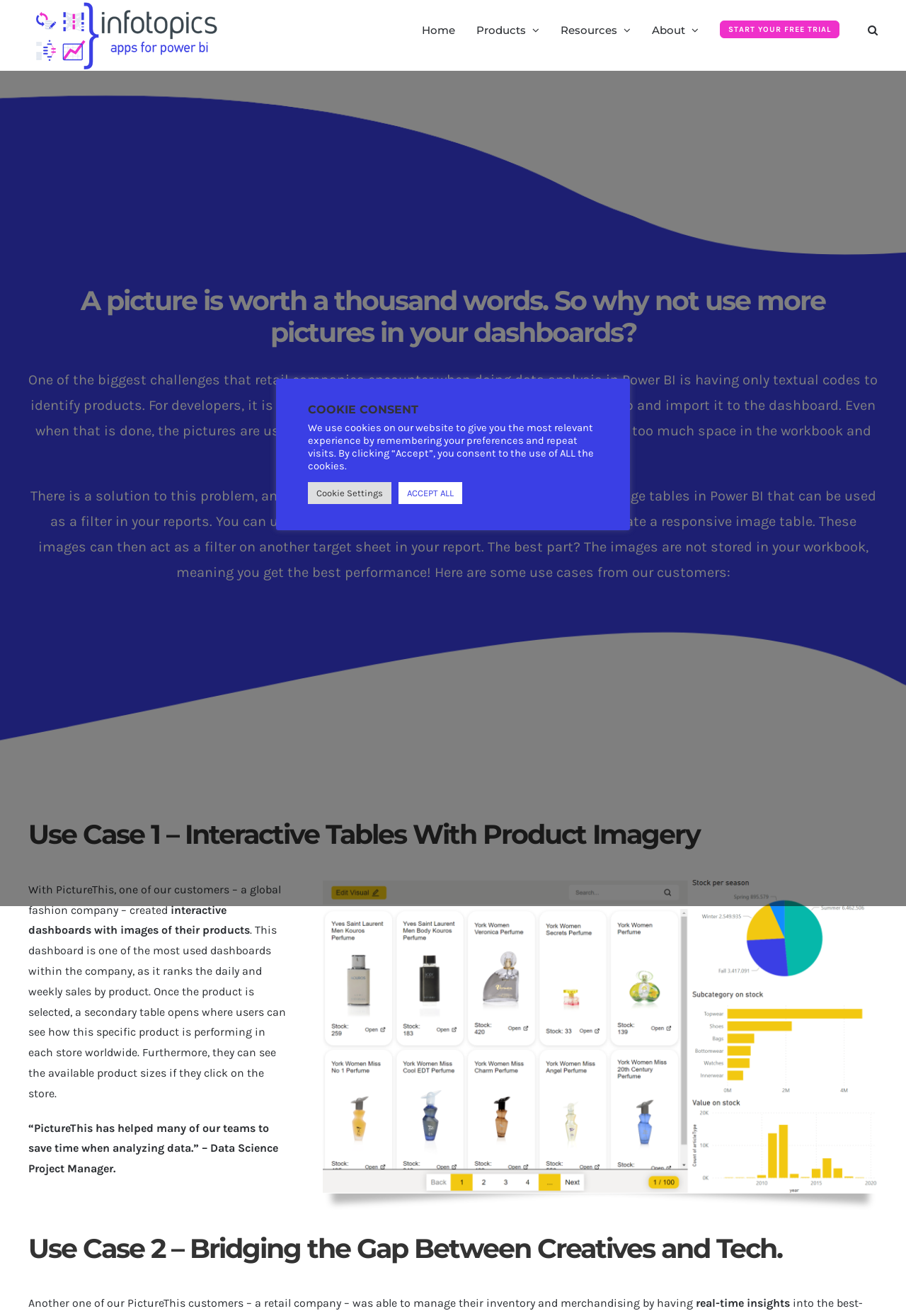Identify the bounding box coordinates for the UI element mentioned here: "mobileindiahub.com". Provide the coordinates as four float values between 0 and 1, i.e., [left, top, right, bottom].

None